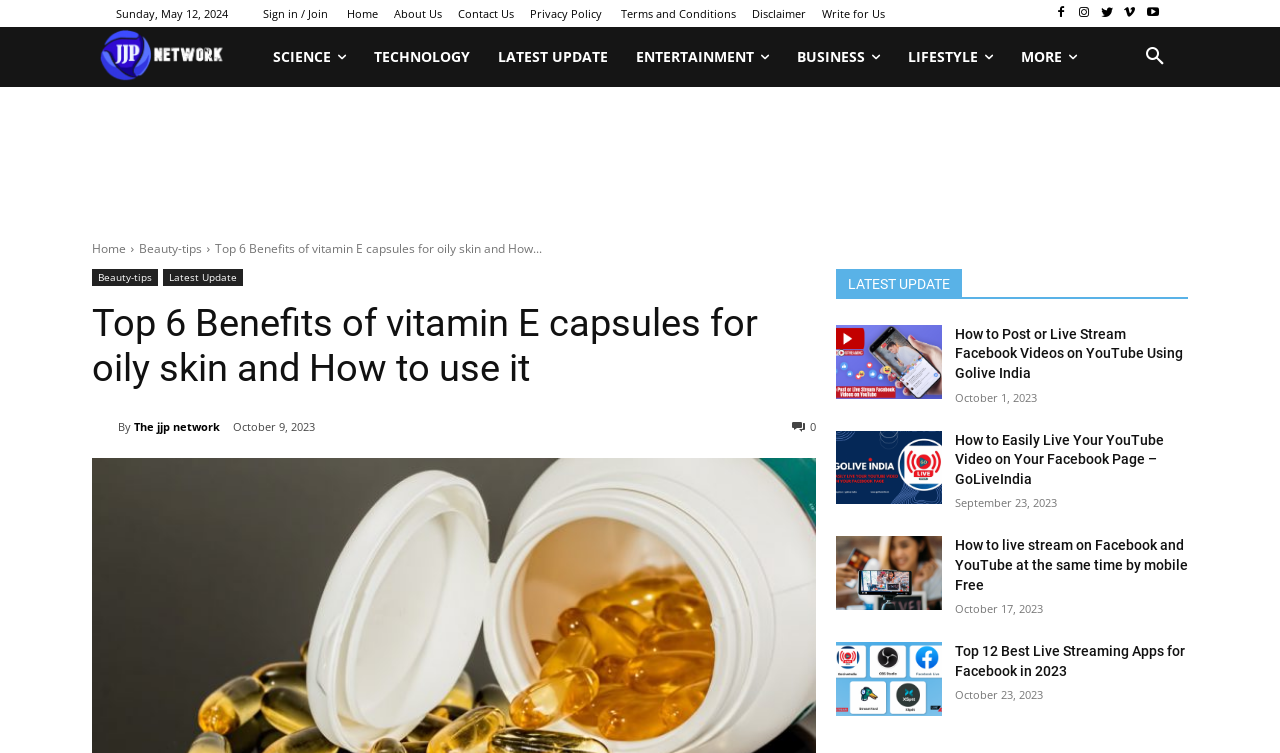Find the bounding box coordinates of the clickable area required to complete the following action: "Follow on Instagram".

None